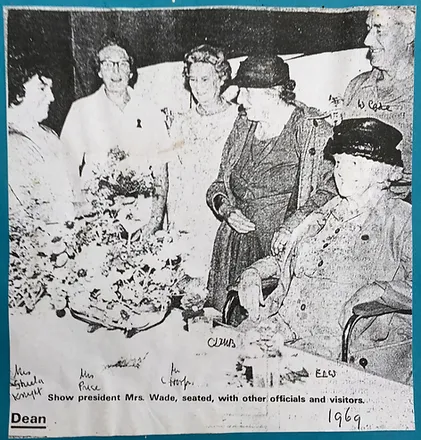Give a detailed explanation of what is happening in the image.

The image captures a significant moment from the 1969 Dean and Shelton Flower Show, featuring Mrs. Eileen Wade, the show president, seated at the center among various officials and visitors. They are gathered around a beautifully arranged table adorned with floral displays, which highlights the event's celebration of horticultural excellence. The individuals surrounding Mrs. Wade are engaged in conversation, showcasing the community spirit and collaborative efforts behind the flower show. The black-and-white photograph, likely sourced from the Bedfordshire Times, underscores the historical significance of the event, remembered for its vibrant displays and the camaraderie among participants. Handwritten annotations on the image provide context and identify some of the attendees, making this a cherished document from a bygone era.